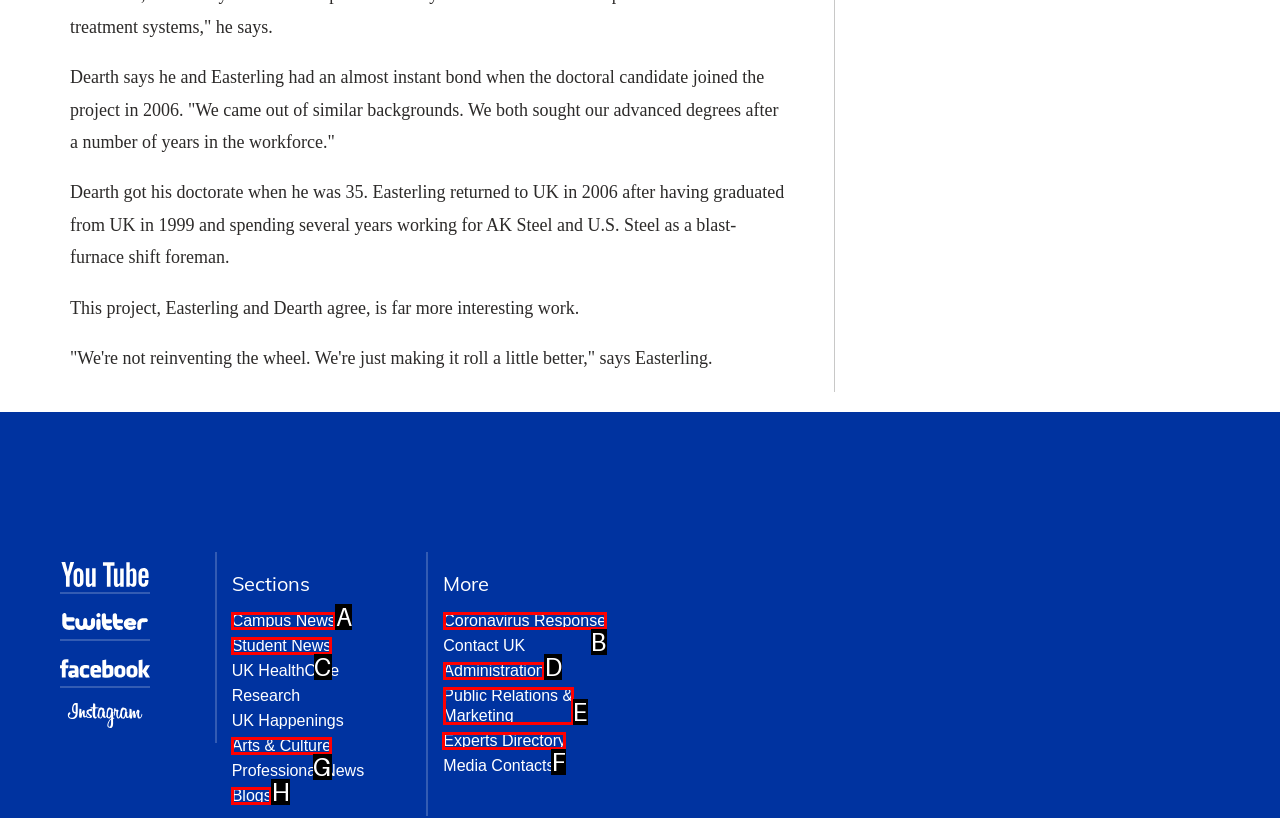Choose the correct UI element to click for this task: Click on 'Experts Directory' Answer using the letter from the given choices.

F